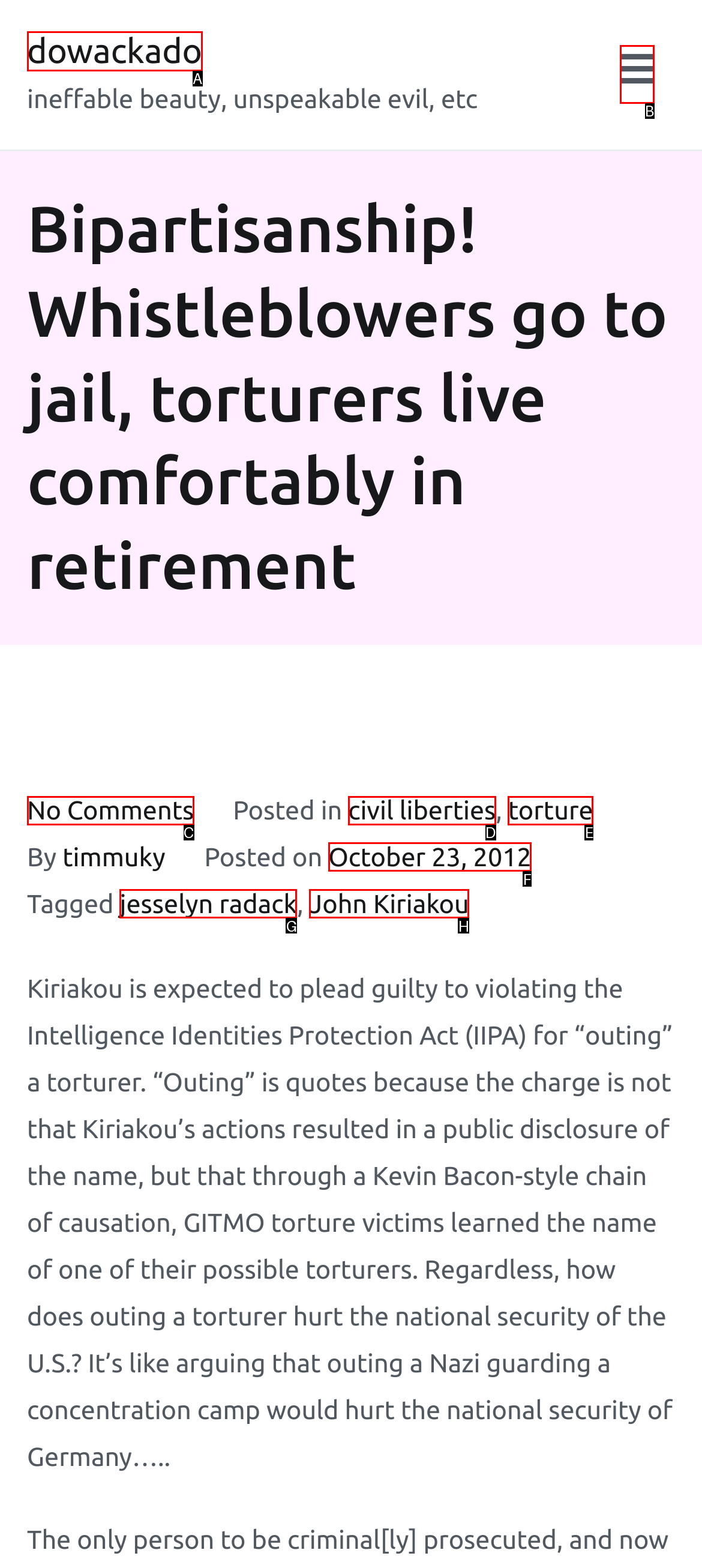Determine which HTML element should be clicked for this task: Open the 'Primary Menu'
Provide the option's letter from the available choices.

B